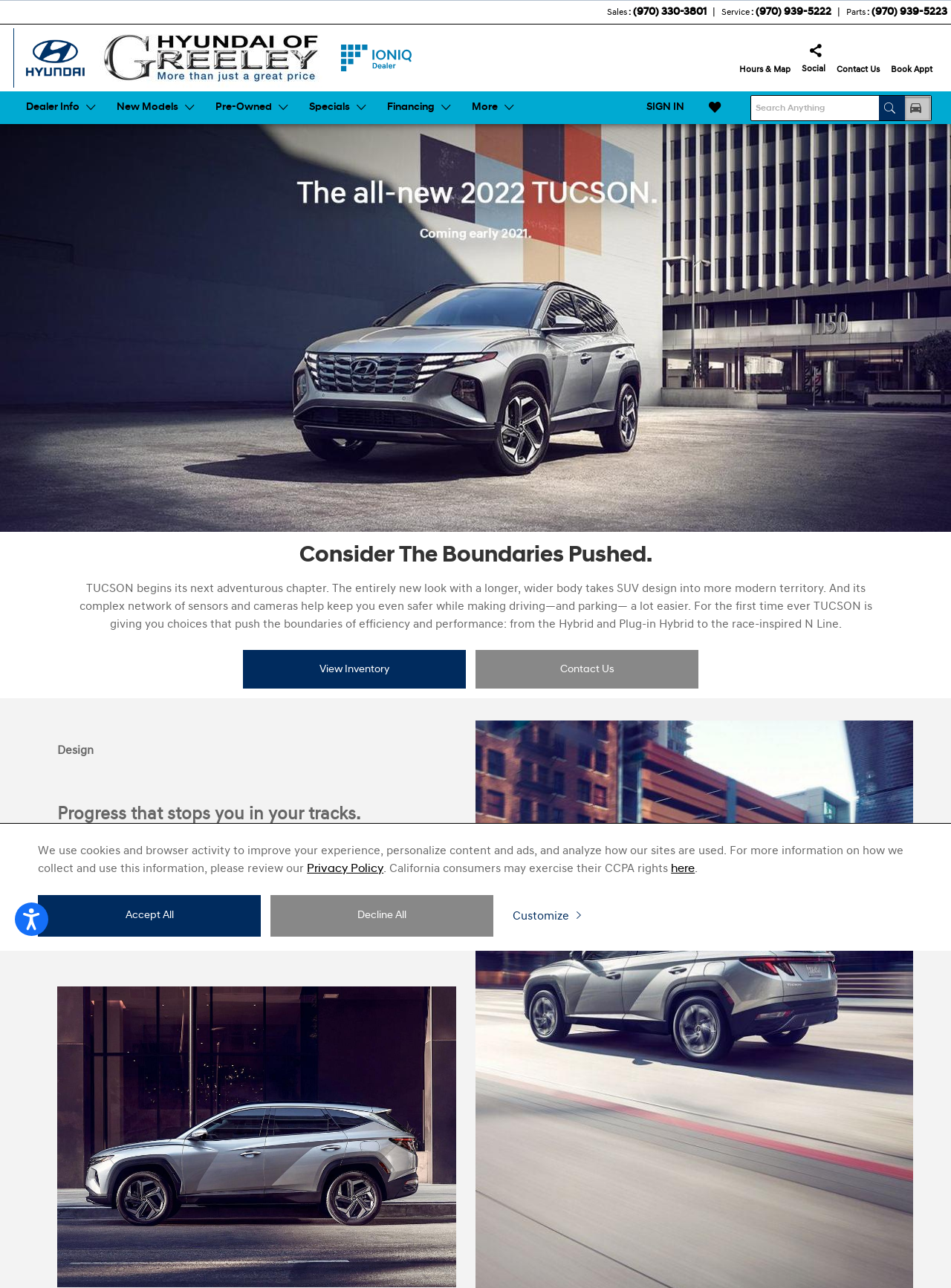Please identify the webpage's heading and generate its text content.

2022 Hyundai Tucson